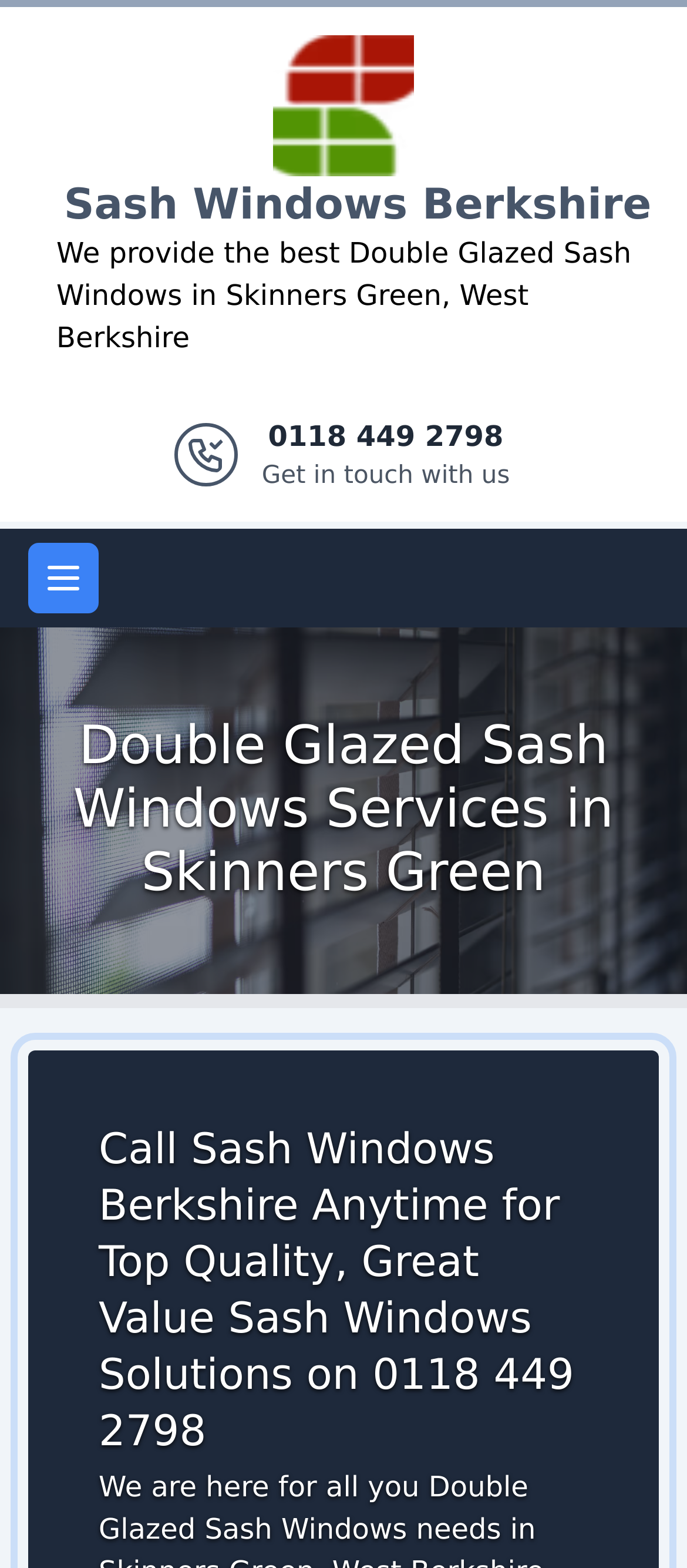What is the purpose of the button?
Please provide a single word or phrase as your answer based on the image.

Open main menu